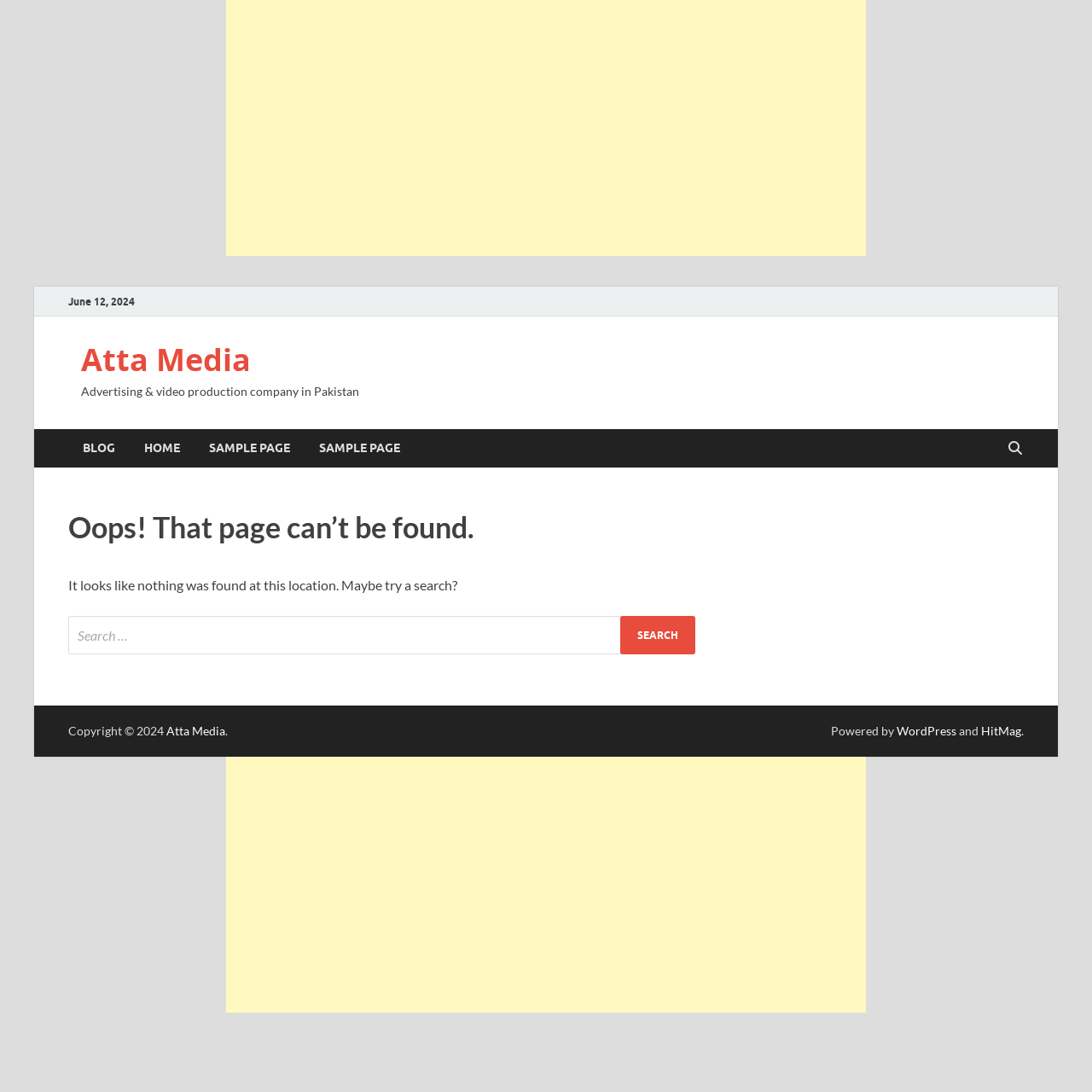What is the principal heading displayed on the webpage?

Oops! That page can’t be found.